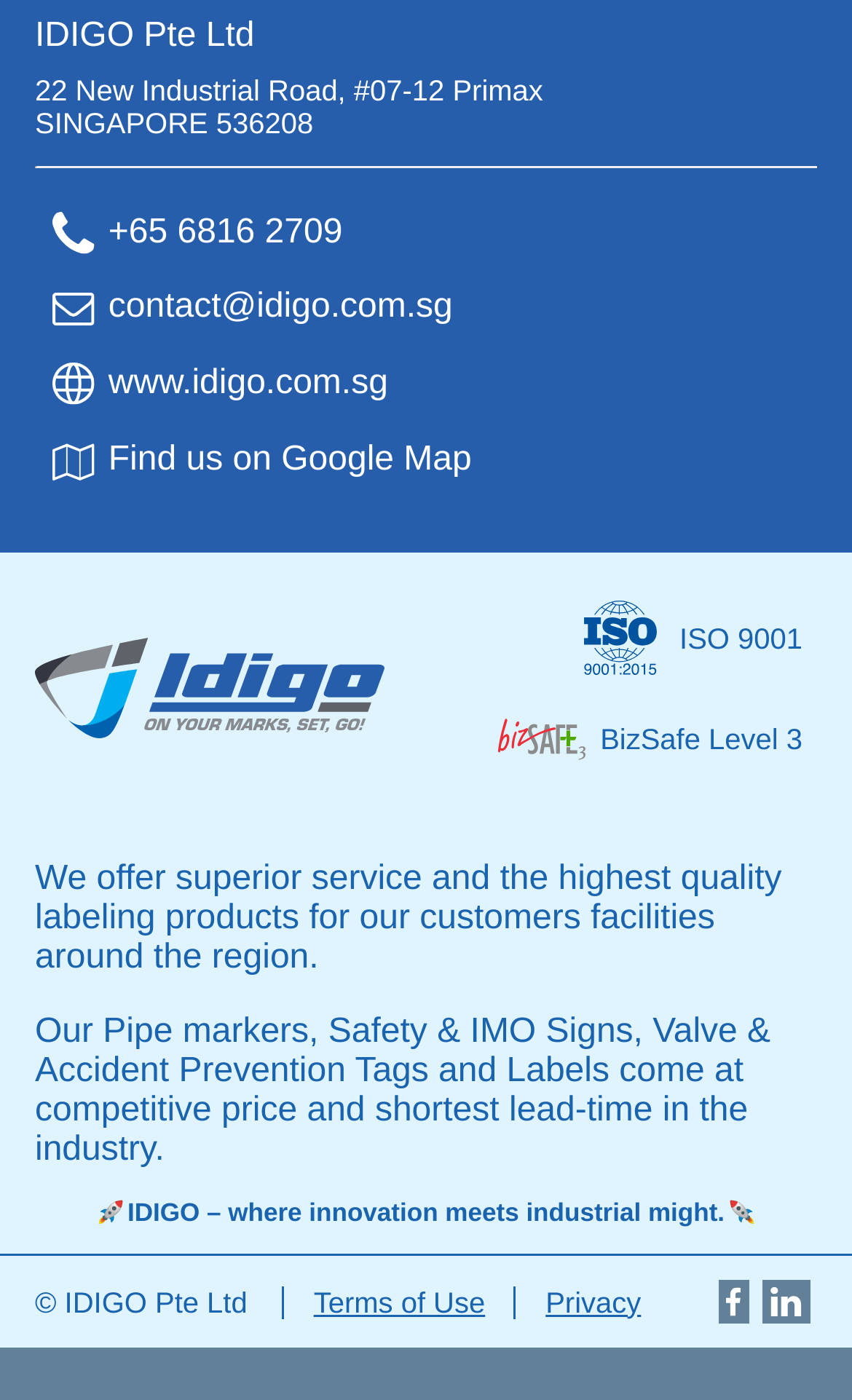Using the element description: "Website: www.idigo.com.sg", determine the bounding box coordinates for the specified UI element. The coordinates should be four float numbers between 0 and 1, [left, top, right, bottom].

[0.041, 0.247, 0.574, 0.302]